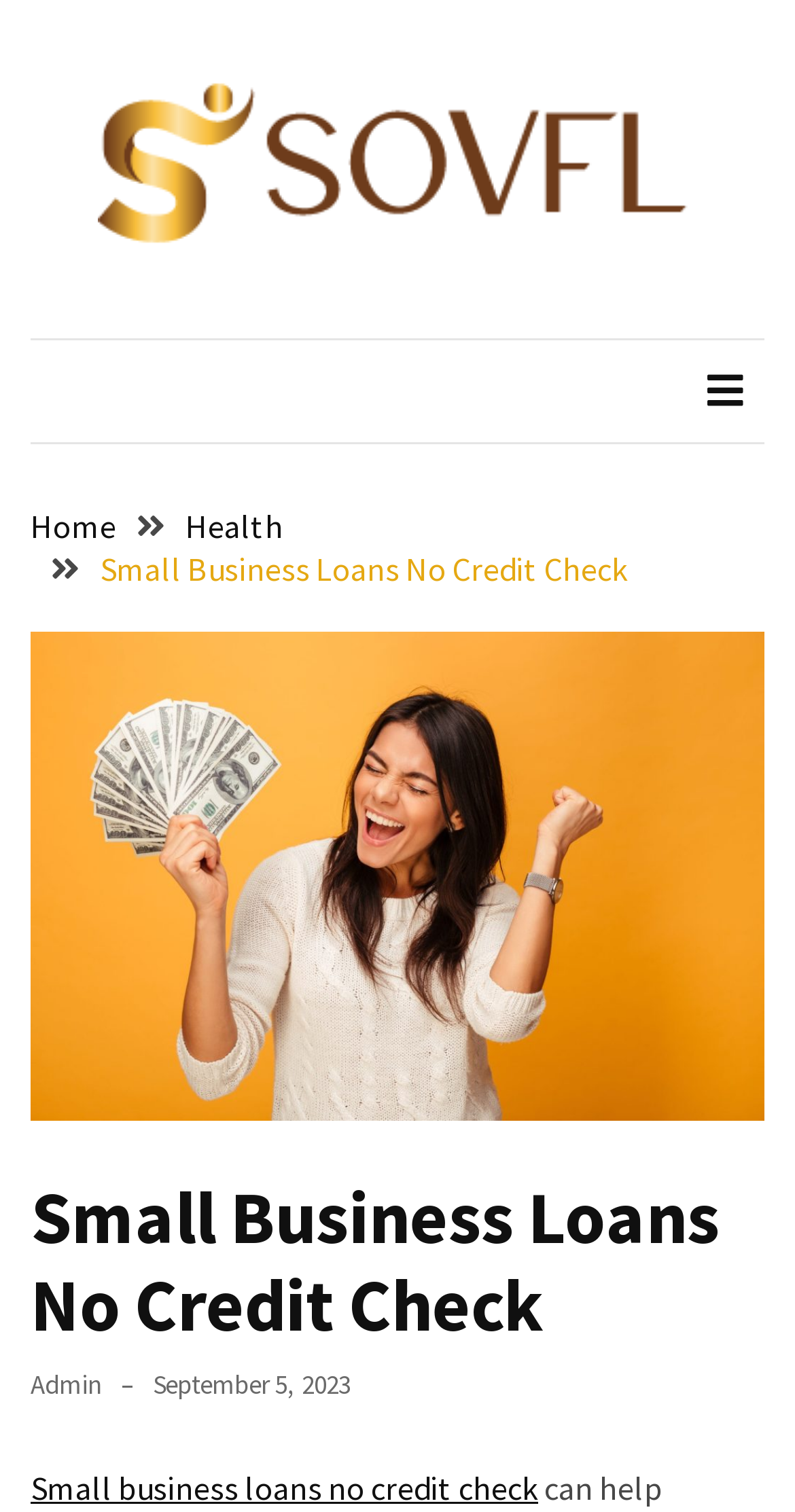Provide your answer to the question using just one word or phrase: What is the name of the website?

Sovfl